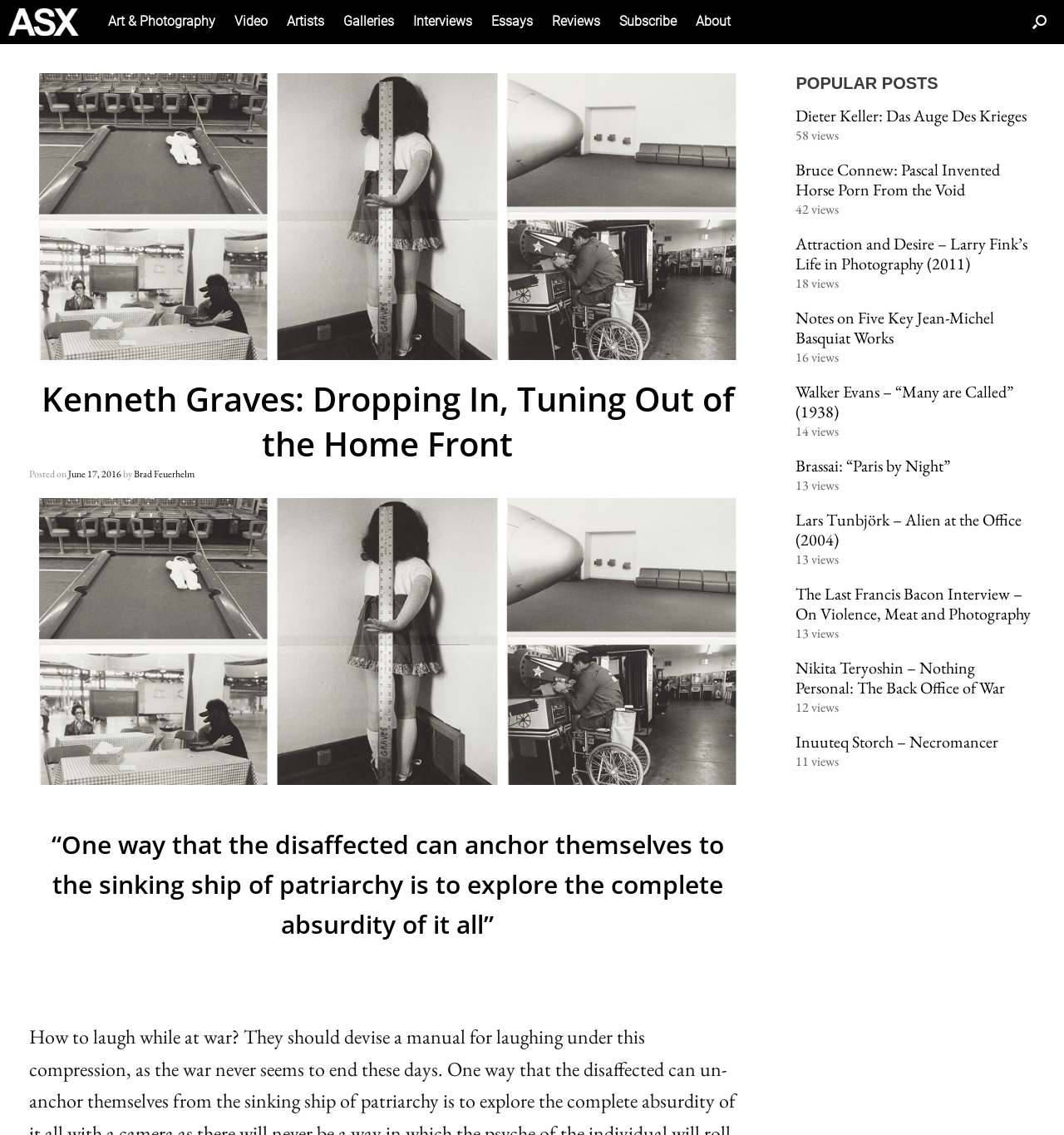Use a single word or phrase to respond to the question:
How many categories are in the top navigation menu?

8